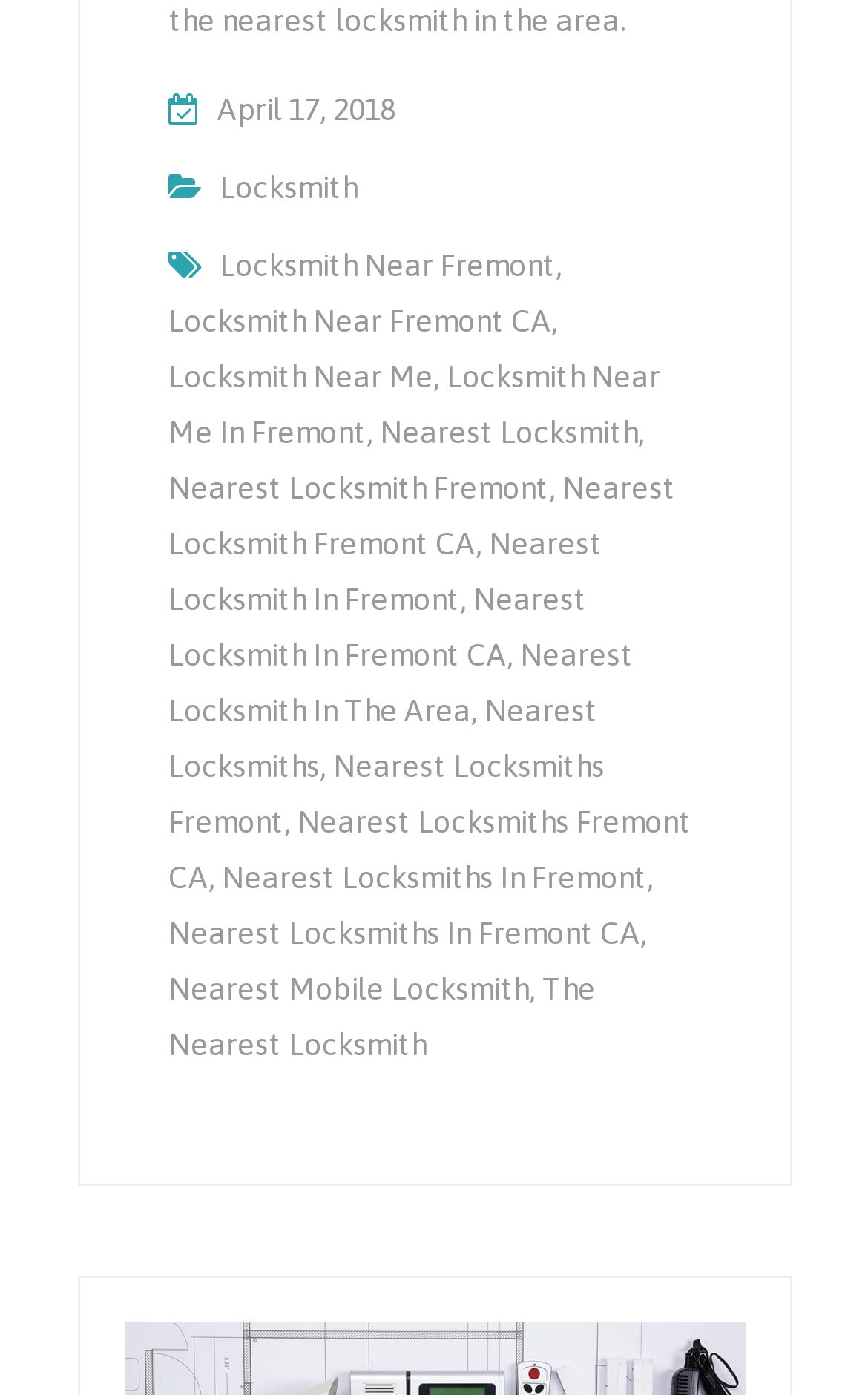Please provide the bounding box coordinate of the region that matches the element description: Nearest Locksmith. Coordinates should be in the format (top-left x, top-left y, bottom-right x, bottom-right y) and all values should be between 0 and 1.

[0.437, 0.297, 0.735, 0.322]